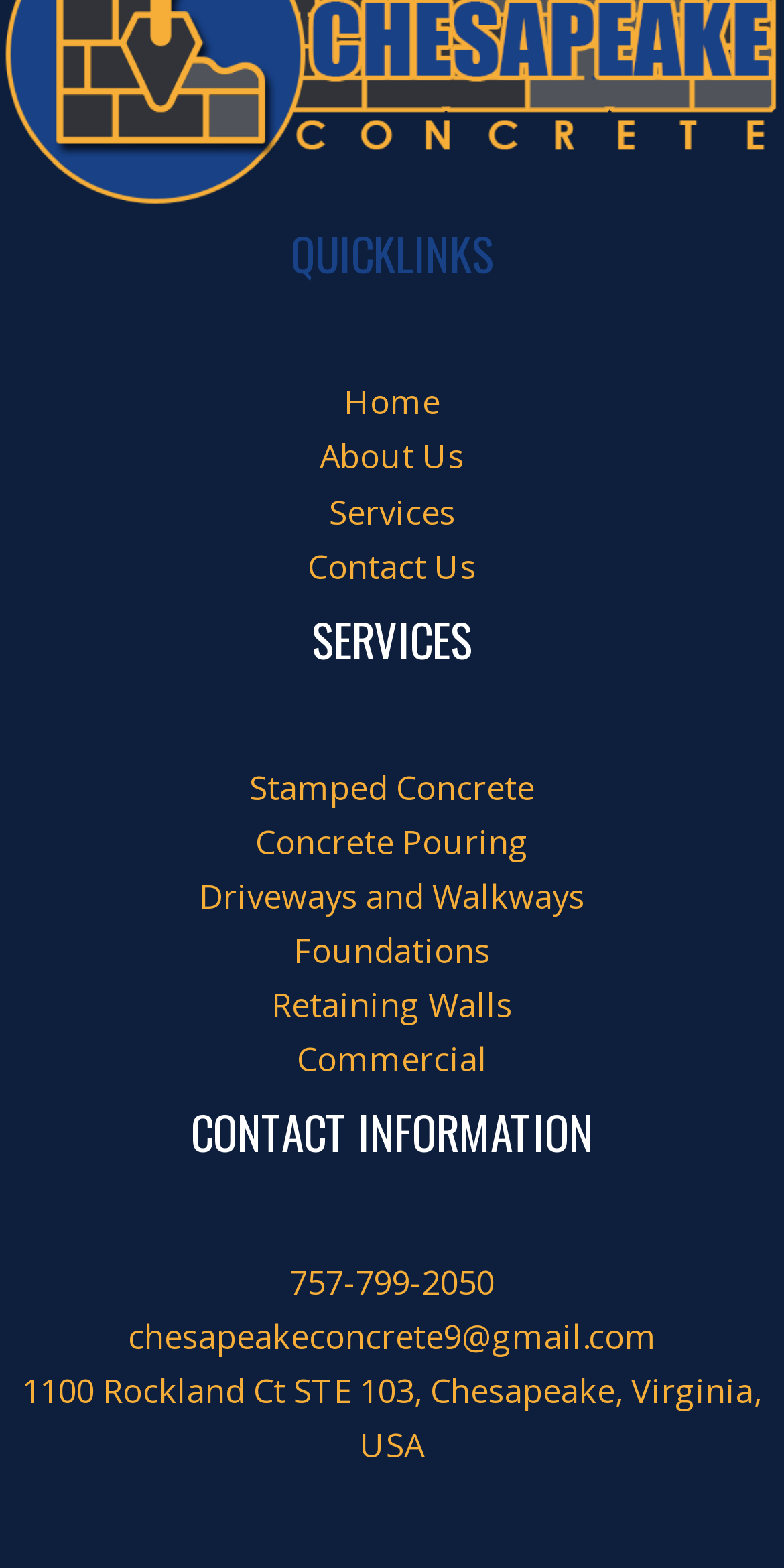Find and specify the bounding box coordinates that correspond to the clickable region for the instruction: "Get Contact Information".

[0.369, 0.802, 0.631, 0.832]